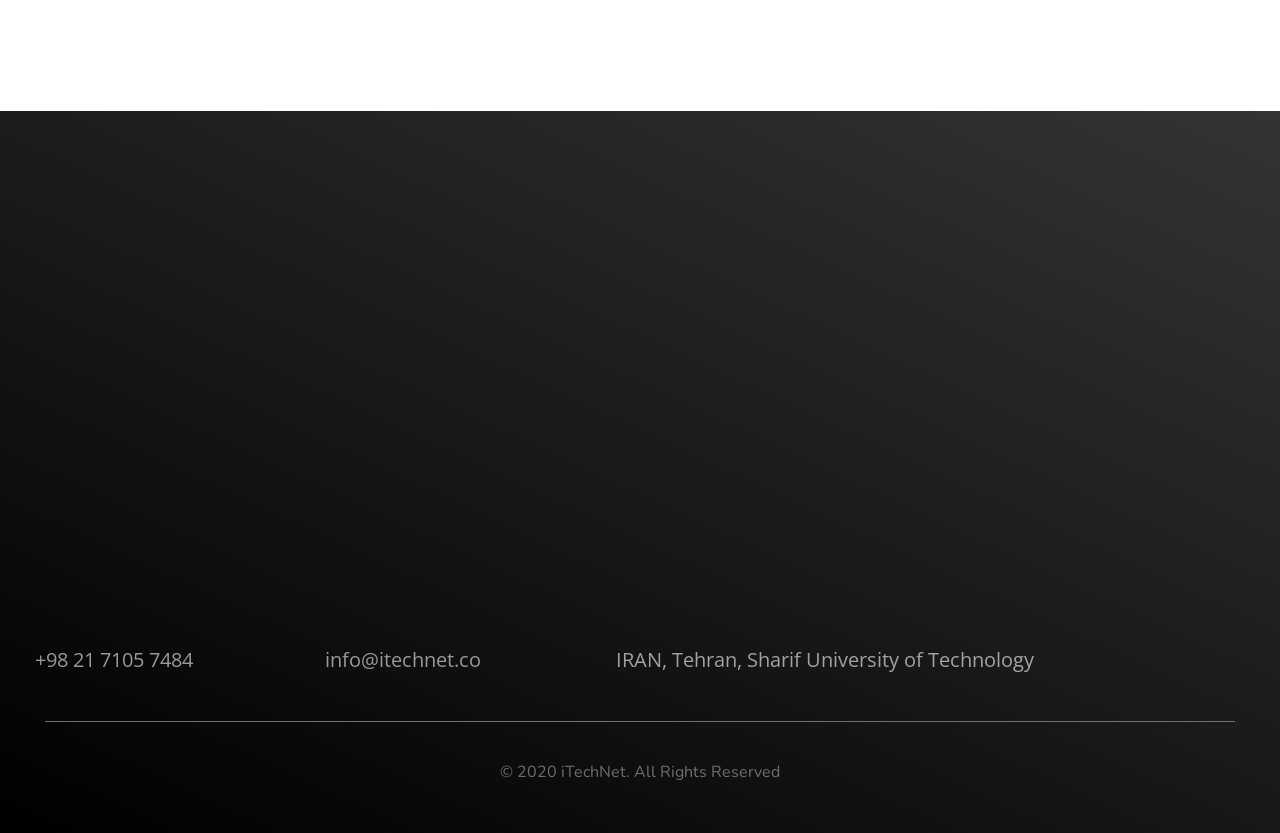Bounding box coordinates should be provided in the format (top-left x, top-left y, bottom-right x, bottom-right y) with all values between 0 and 1. Identify the bounding box for this UI element: name="EMAIL" placeholder="Insert Your Email Address"

[0.557, 0.563, 0.968, 0.637]